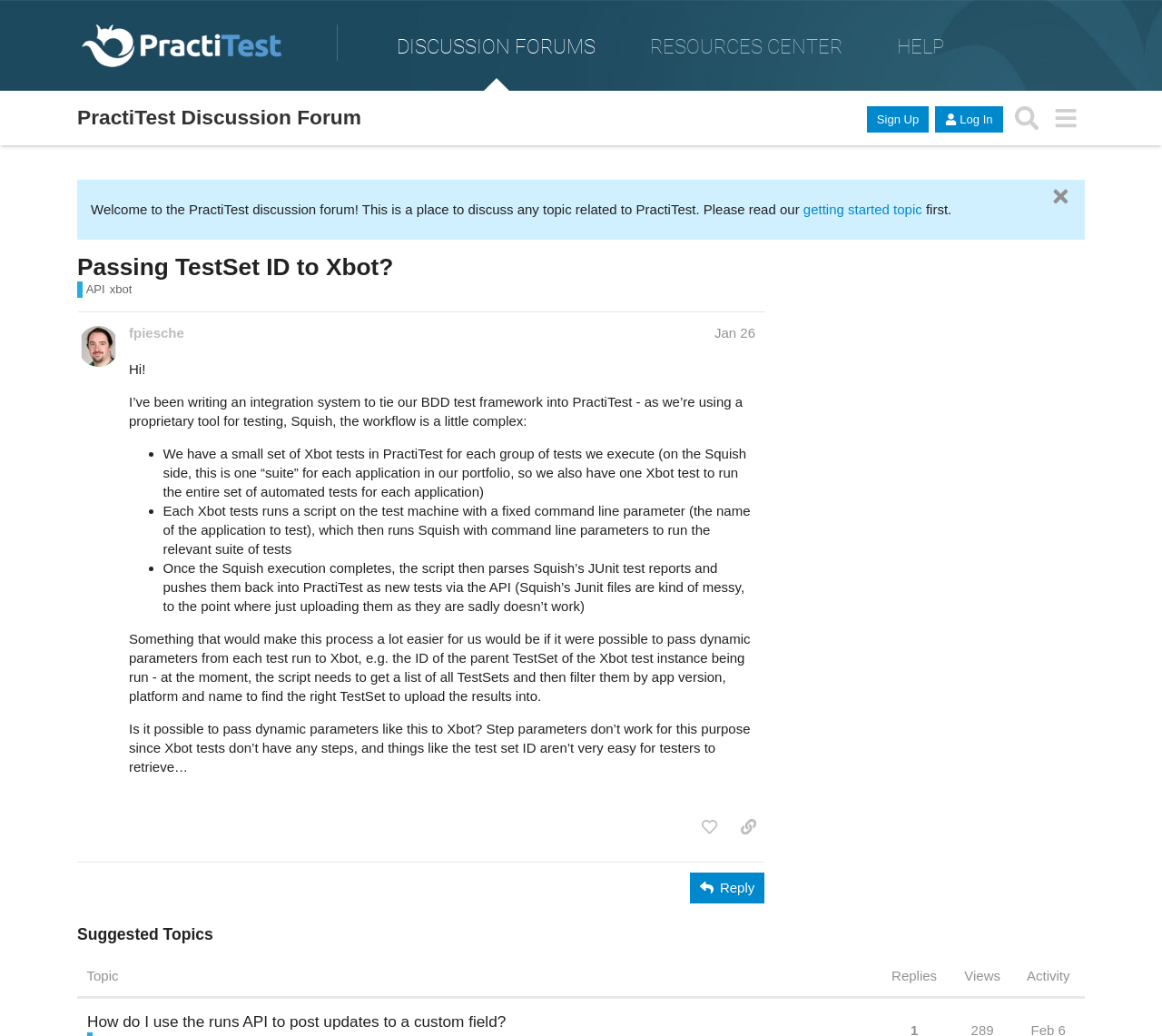Construct a comprehensive description capturing every detail on the webpage.

This webpage is a discussion forum for PractiTest, a testing tool. At the top, there are three links: "DISCUSSION FORUMS", "RESOURCES CENTER", and "HELP". Below these links, there is a header section with a link to "PractiTest Discussion Forum" and buttons to "Sign Up" and "Log In". On the right side of the header section, there is a search link and a menu link.

The main content of the page is a discussion thread titled "Passing TestSet ID to Xbot?" with a description about integrating a BDD test framework into PractiTest using a proprietary tool called Squish. The thread is posted by a user named "fpiesche" on January 26. The post explains the complex workflow of running automated tests using Squish and uploading the results to PractiTest.

The post is divided into three sections, each marked with a bullet point. The first section explains the workflow of running Xbot tests in PractiTest for each group of tests executed on the Squish side. The second section describes how each Xbot test runs a script on the test machine with a fixed command line parameter, which then runs Squish with command line parameters to run the relevant suite of tests. The third section explains how the script parses Squish's JUnit test reports and pushes them back into PractiTest as new tests via the API.

The user is asking if it is possible to pass dynamic parameters from each test run to Xbot, such as the ID of the parent TestSet of the Xbot test instance being run. There are buttons to "like this post" and "share a link to this post" below the post. 

At the bottom of the page, there is a "Reply" button and a section titled "Suggested Topics" with a table displaying topic information, including topic names, replies, views, and activity.